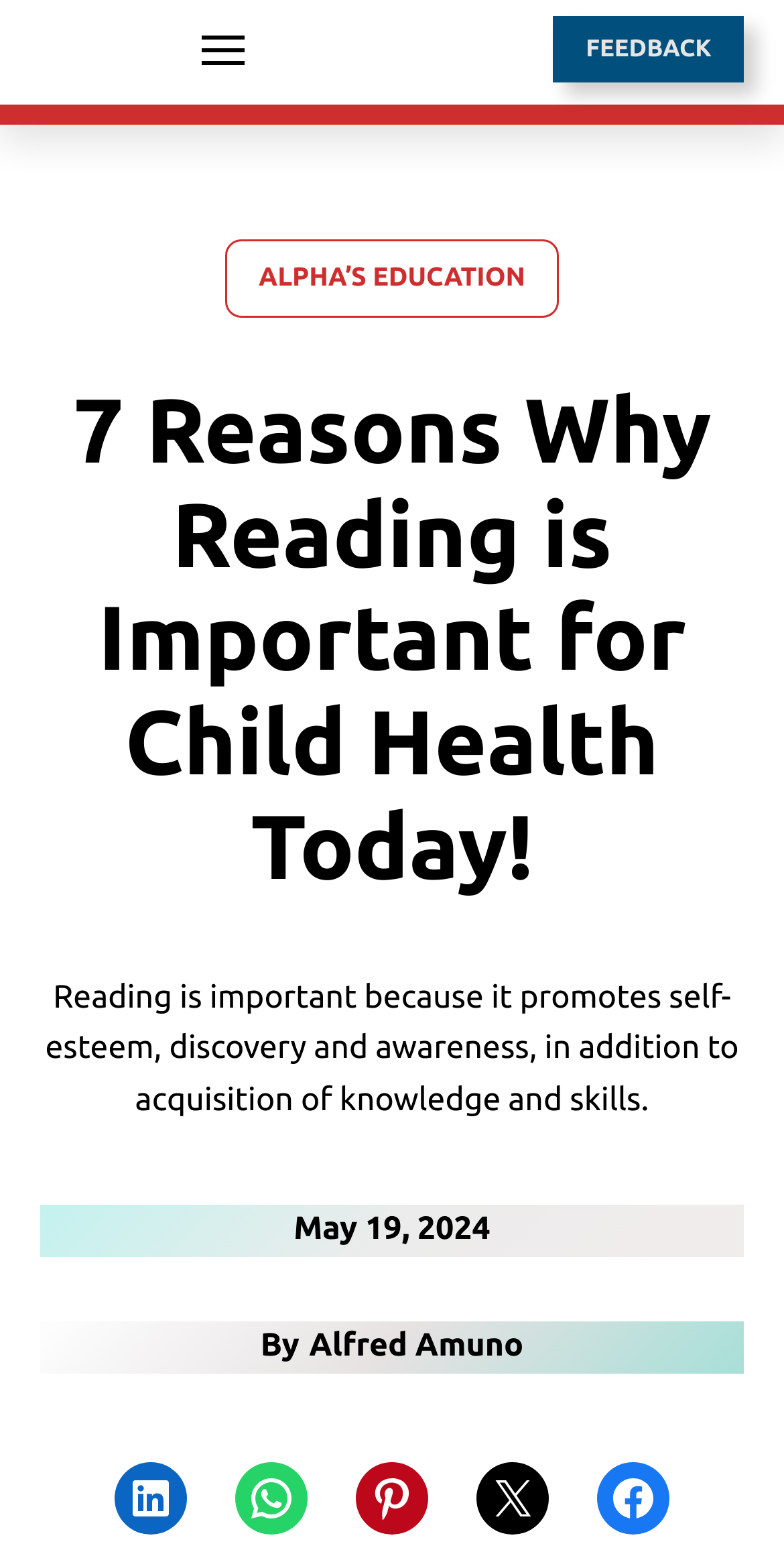Please specify the bounding box coordinates of the element that should be clicked to execute the given instruction: 'Click on the 'PARENTING ALPHA' link'. Ensure the coordinates are four float numbers between 0 and 1, expressed as [left, top, right, bottom].

[0.051, 0.006, 0.151, 0.057]